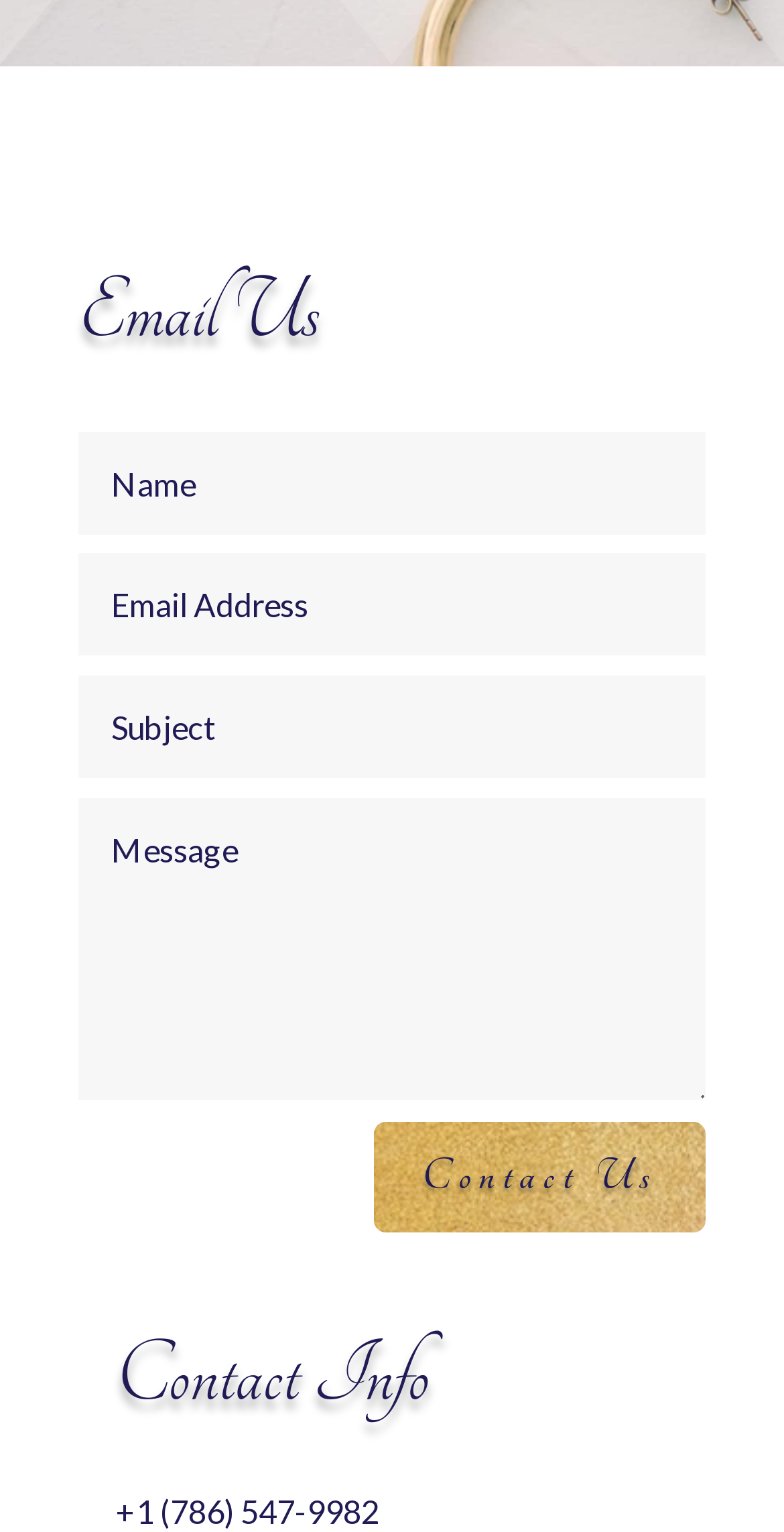Extract the bounding box coordinates of the UI element described: "name="et_pb_contact_name_0" placeholder="Name"". Provide the coordinates in the format [left, top, right, bottom] with values ranging from 0 to 1.

[0.101, 0.282, 0.9, 0.349]